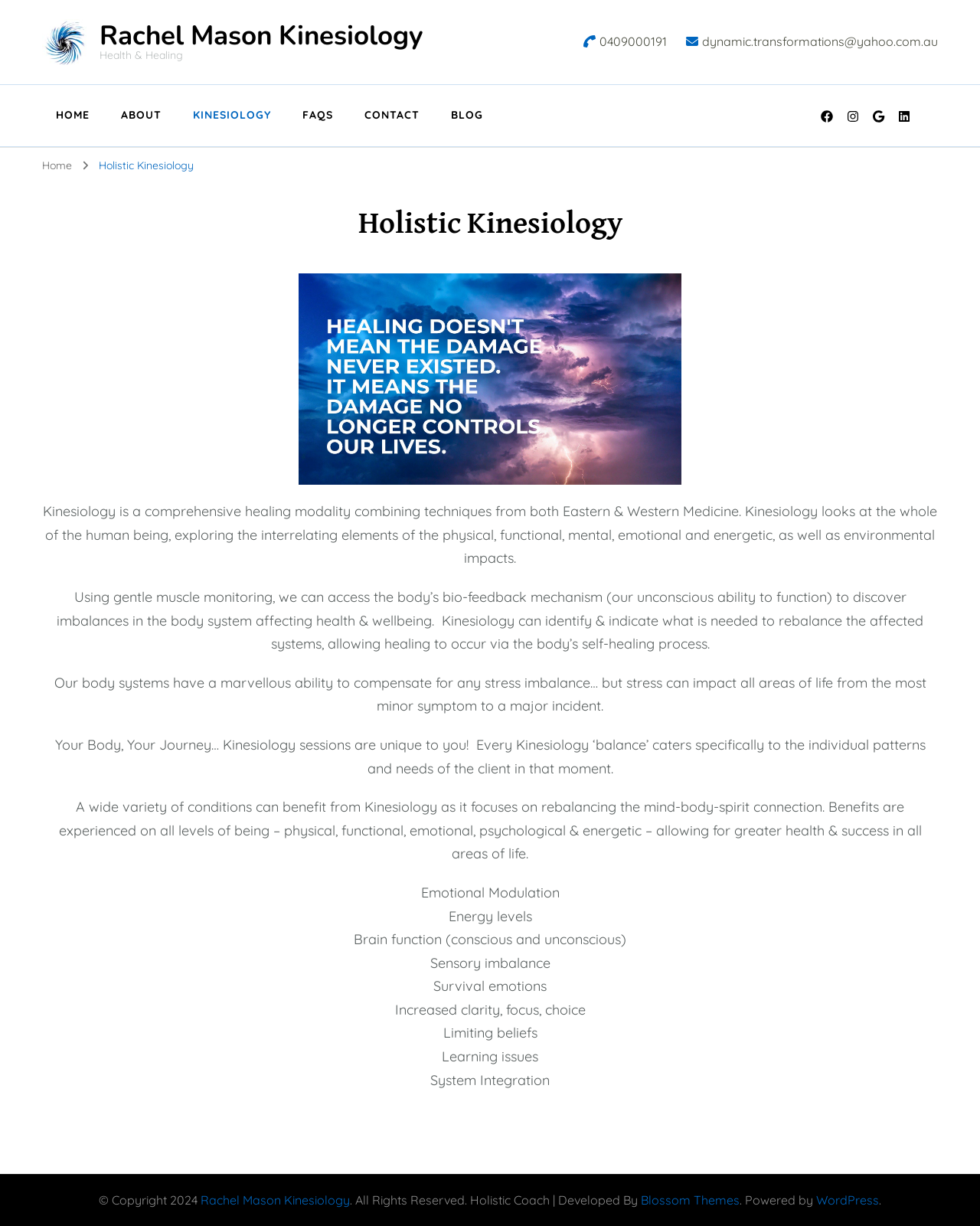What is the email address provided on the webpage?
Carefully analyze the image and provide a thorough answer to the question.

I found this email address in the top section of the webpage, where it is listed as a link.